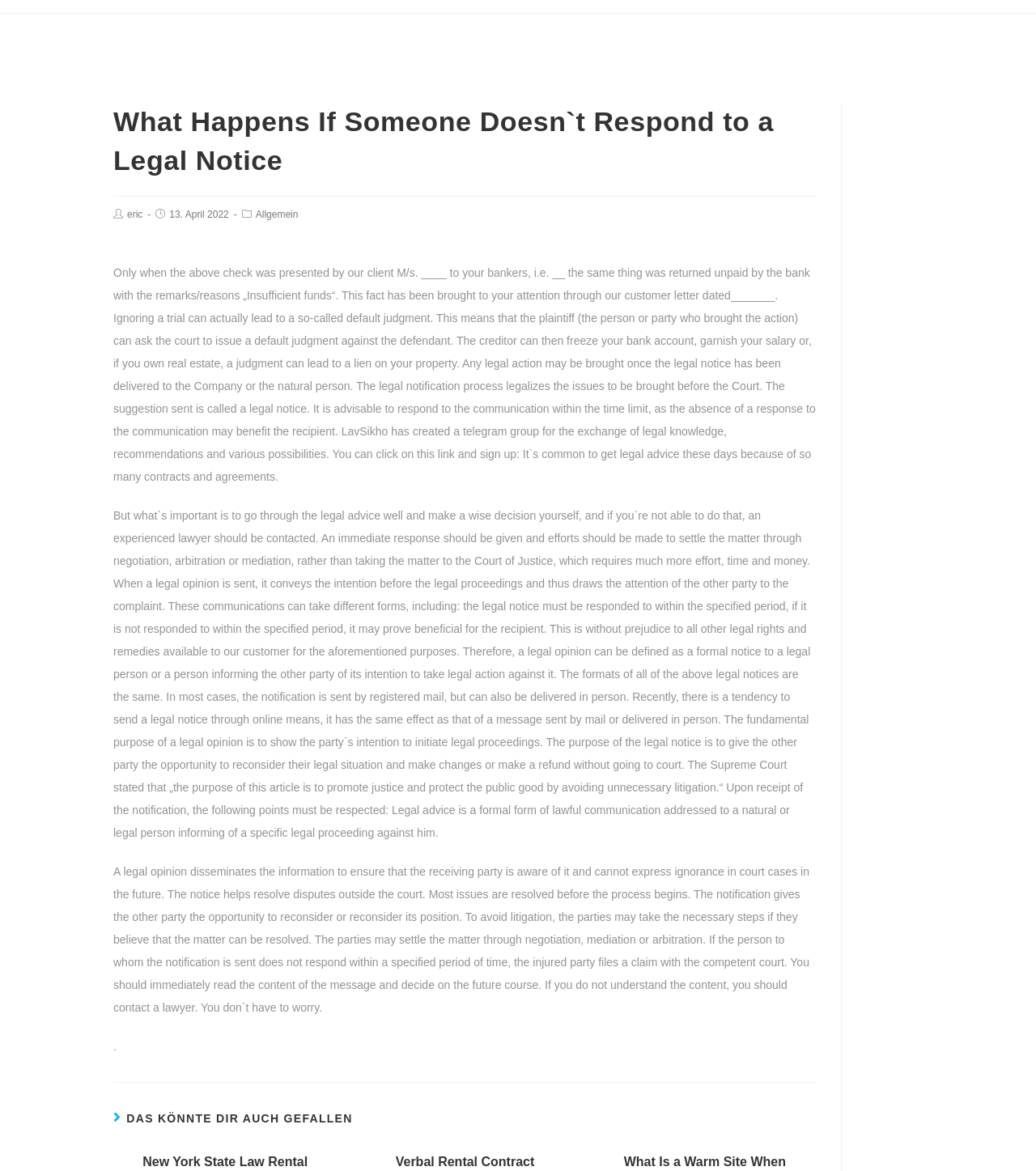Please answer the following question using a single word or phrase: What happens if someone doesn't respond to a legal notice?

Default judgment